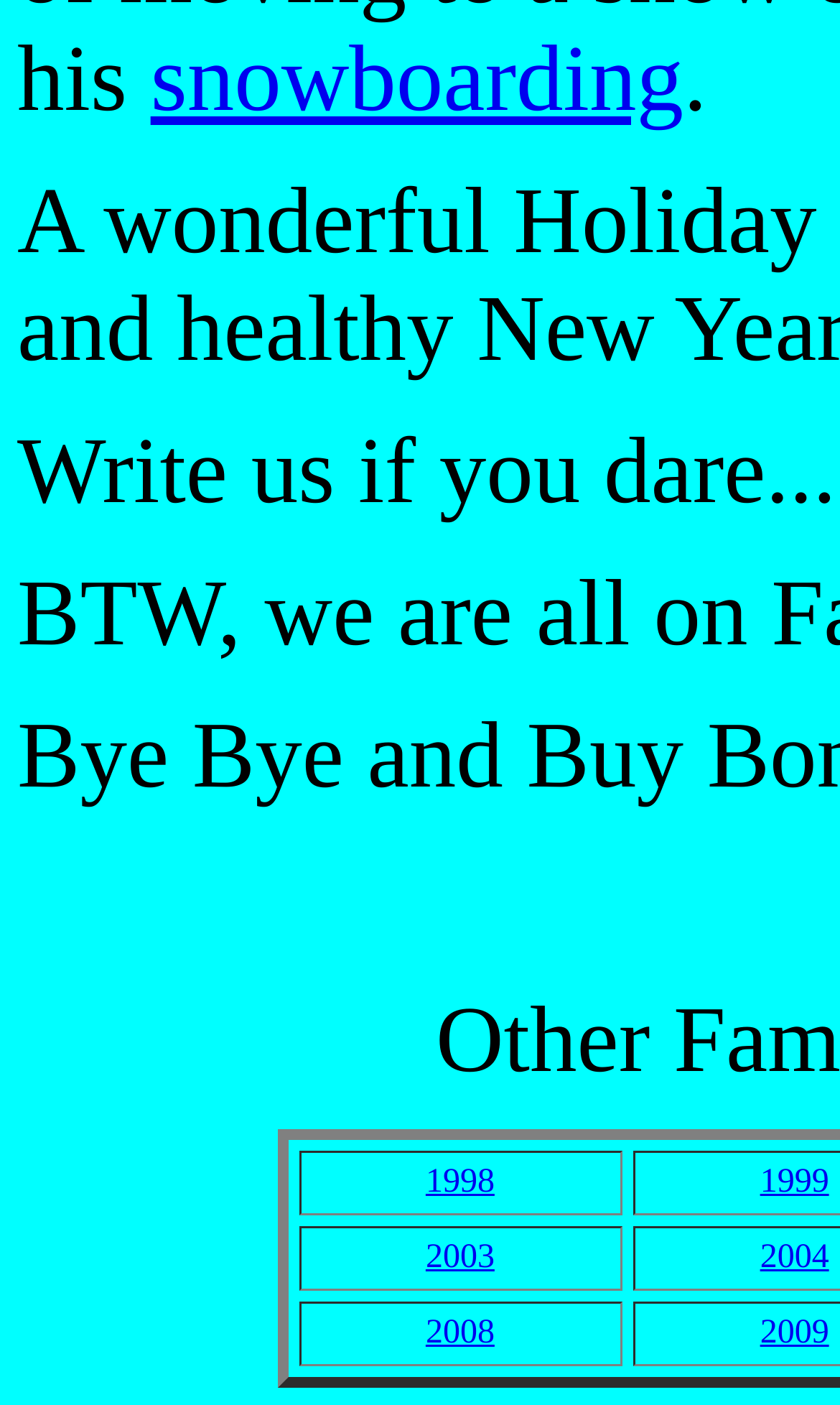How many links are there in each grid cell?
Based on the screenshot, provide your answer in one word or phrase.

2